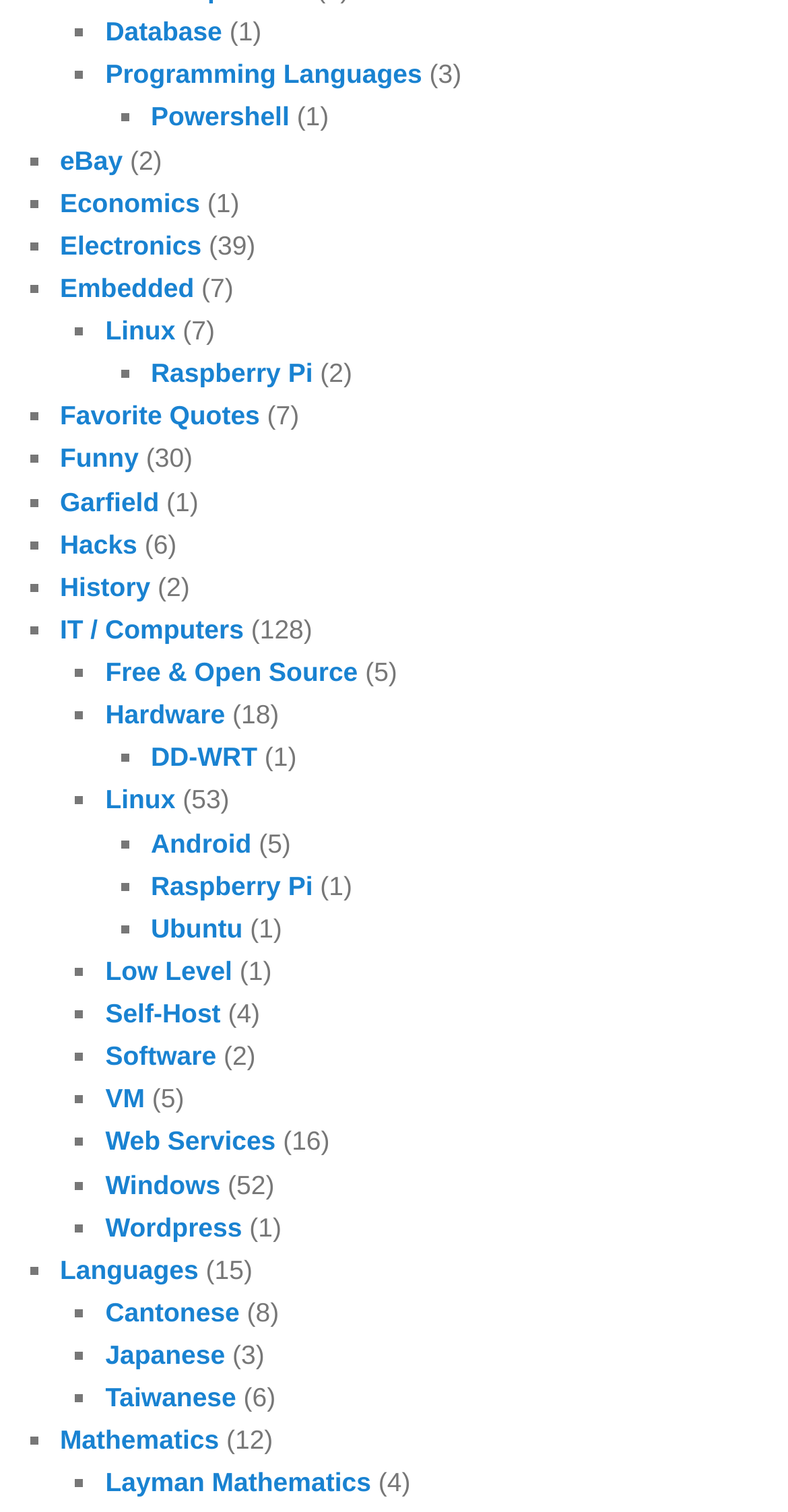Please look at the image and answer the question with a detailed explanation: What is the link with the highest number of items?

The link with the highest number of items is 'IT / Computers' which has 128 items, indicated by the static text '(128)' next to the link.